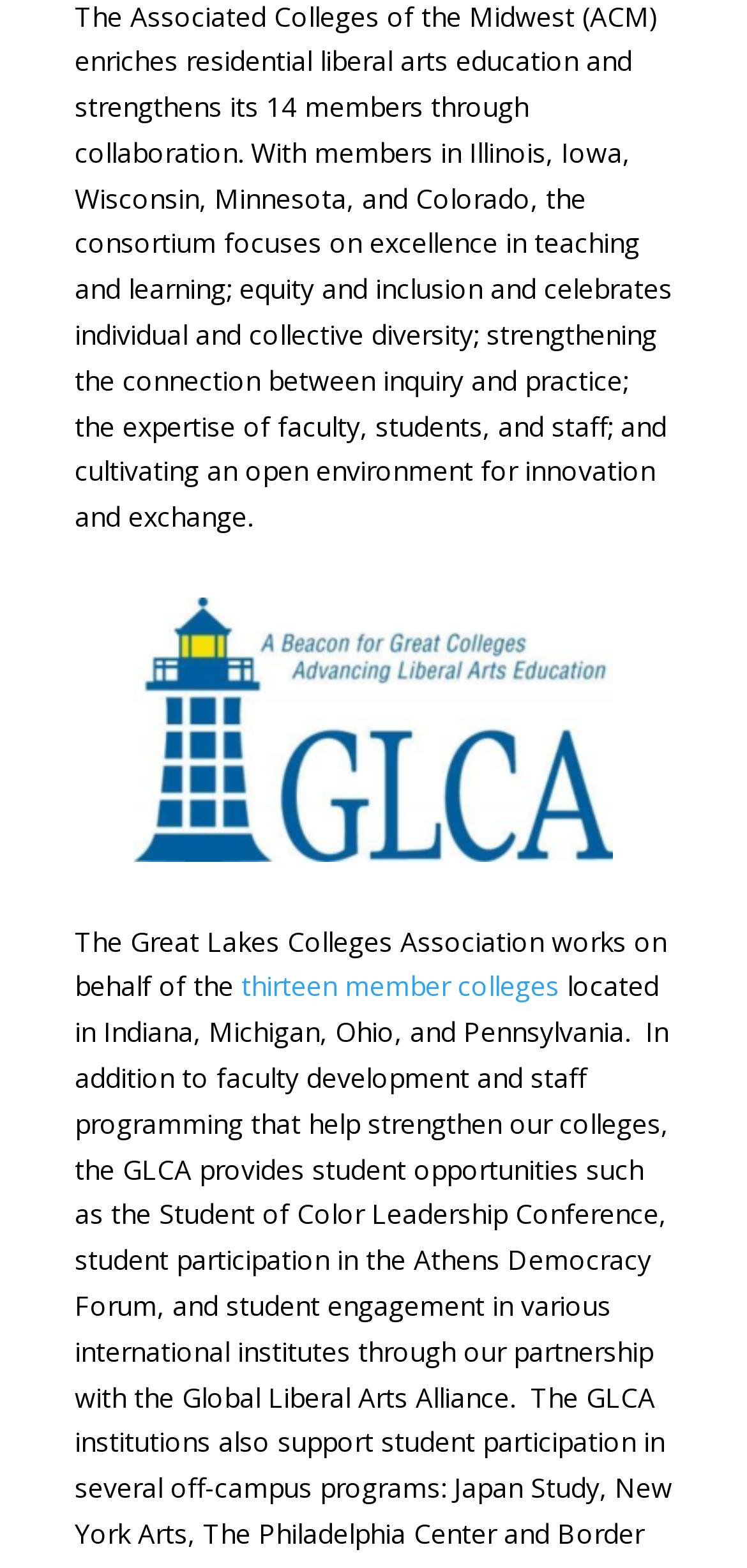In which states are the member colleges located?
Please interpret the details in the image and answer the question thoroughly.

The locations of the member colleges can be determined by reading the StaticText element with ID 115, which lists the states where the member colleges are located.